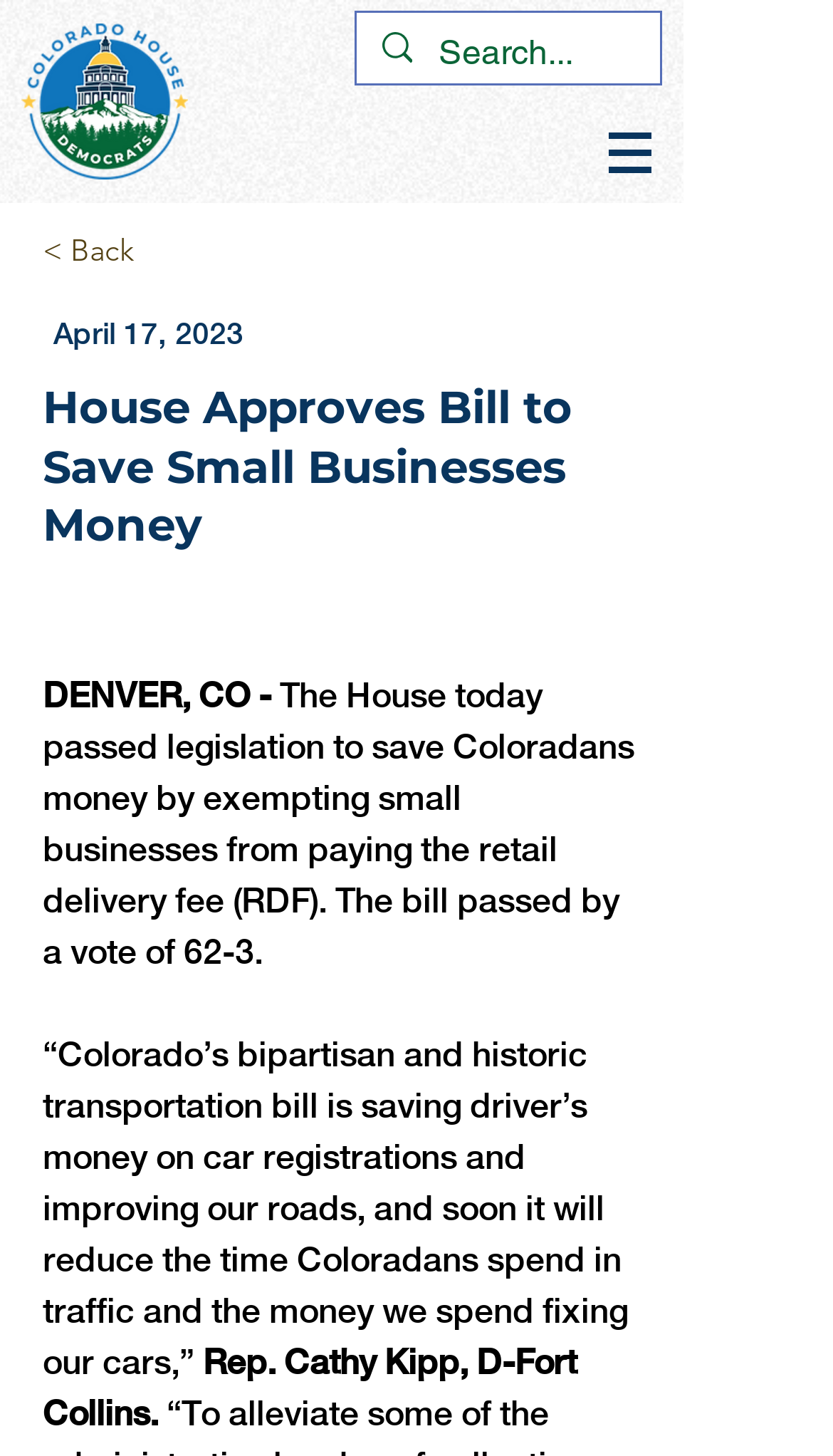Articulate a complete and detailed caption of the webpage elements.

The webpage is about the Colorado House Democrats, with a circular logo at the top left corner featuring the Colorado capitol building with green mountains and blue skies in the background, surrounded by the text "Colorado House Democrats". 

Below the logo, there is a search bar with a magnifying glass icon and a placeholder text "Search...". 

On the top right corner, there is a navigation menu labeled "Site" with a dropdown button. 

The main content of the webpage is divided into sections. The first section has a heading "House Approves Bill to Save Small Businesses Money" and a subheading "April 17, 2023". 

Below the heading, there is a paragraph of text that describes the bill, stating that it exempts small businesses from paying the retail delivery fee (RDF) and passed with a vote of 62-3. 

Following this paragraph, there is a quote from Rep. Cathy Kipp, D-Fort Collins, discussing the benefits of the transportation bill, including reducing time spent in traffic and money spent on car repairs. 

The quote is attributed to Rep. Cathy Kipp, D-Fort Collins, at the bottom of the page.